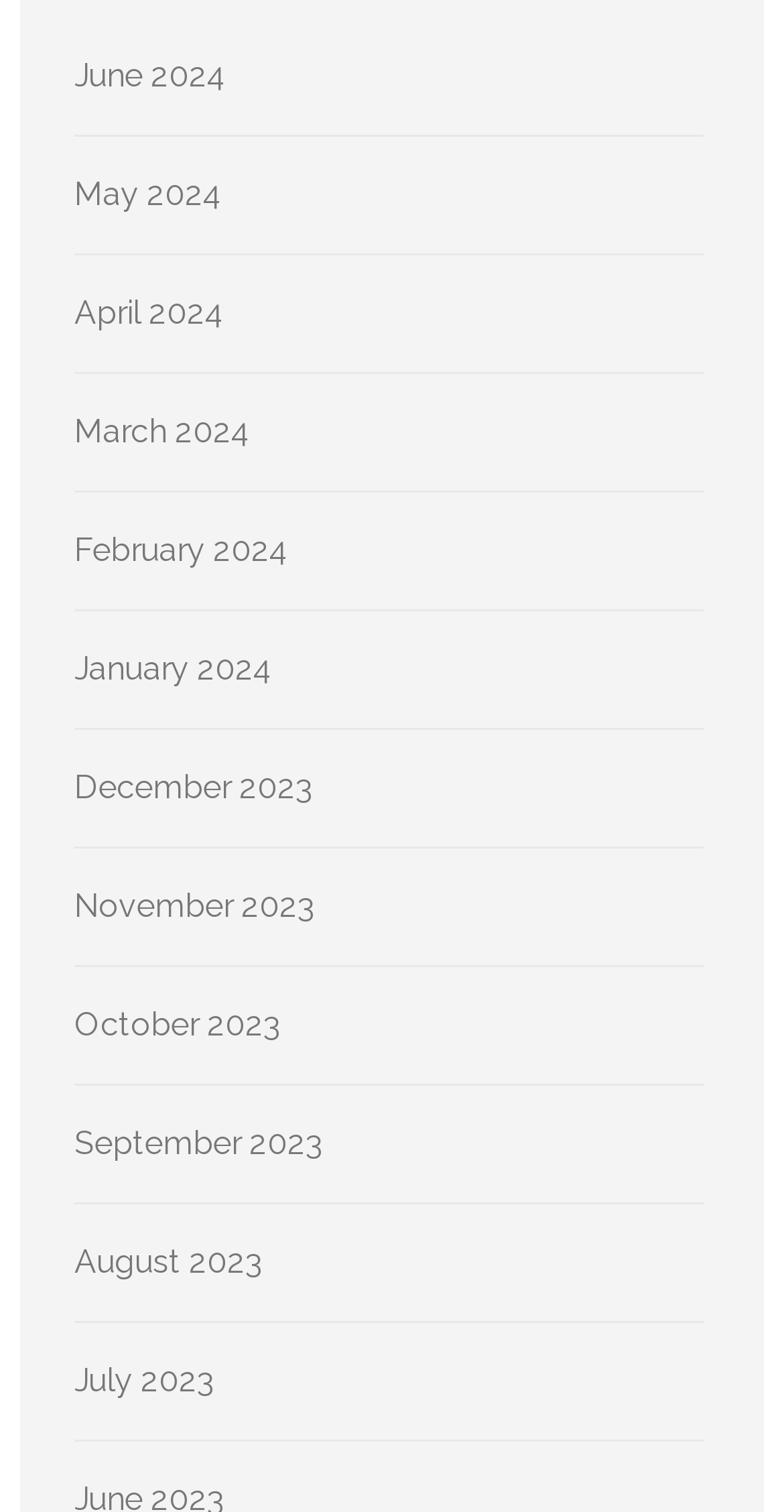Locate the bounding box coordinates of the item that should be clicked to fulfill the instruction: "View June 2024".

[0.095, 0.038, 0.29, 0.063]